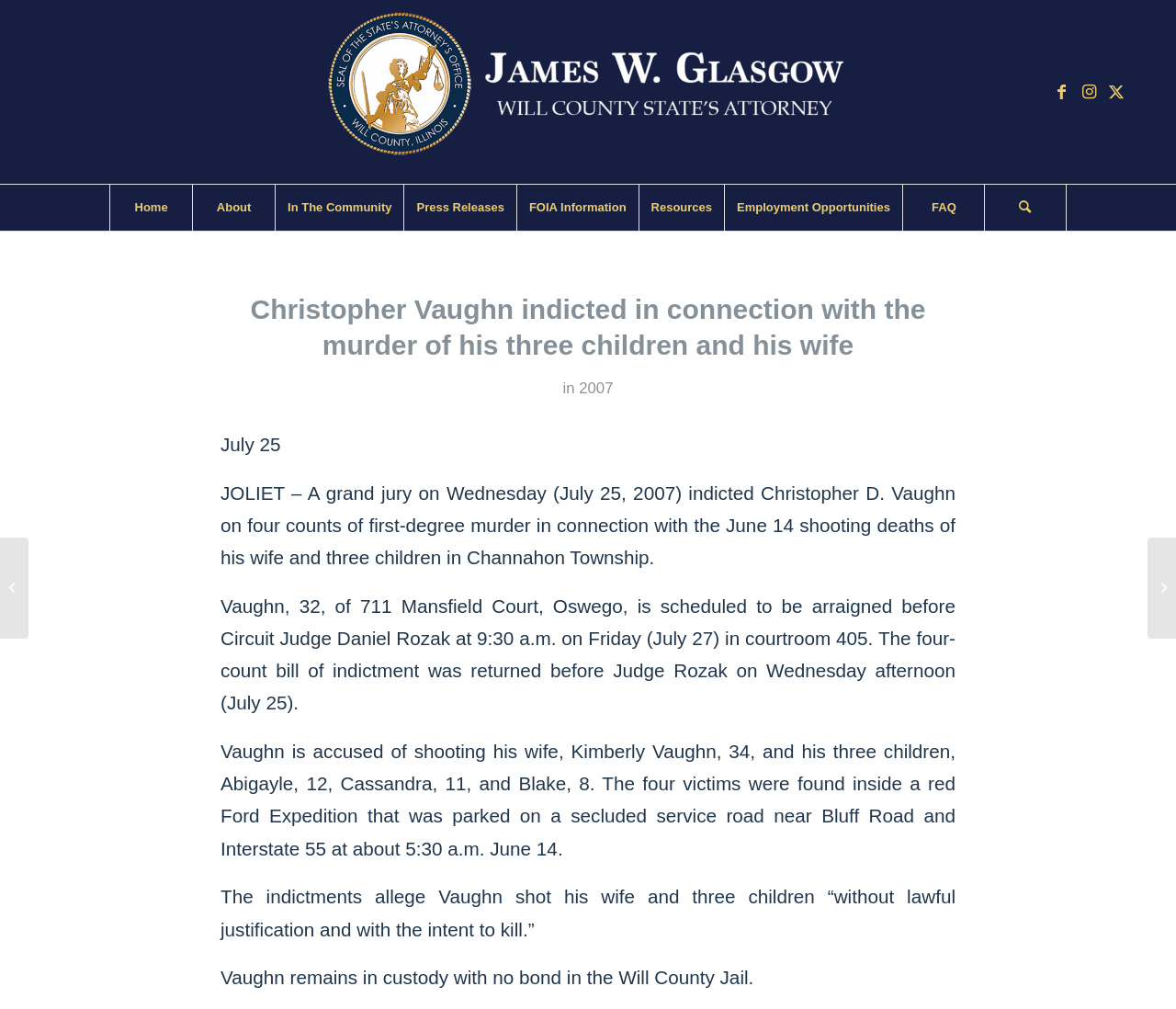Locate the bounding box coordinates of the clickable region necessary to complete the following instruction: "Search for something". Provide the coordinates in the format of four float numbers between 0 and 1, i.e., [left, top, right, bottom].

[0.837, 0.183, 0.907, 0.229]